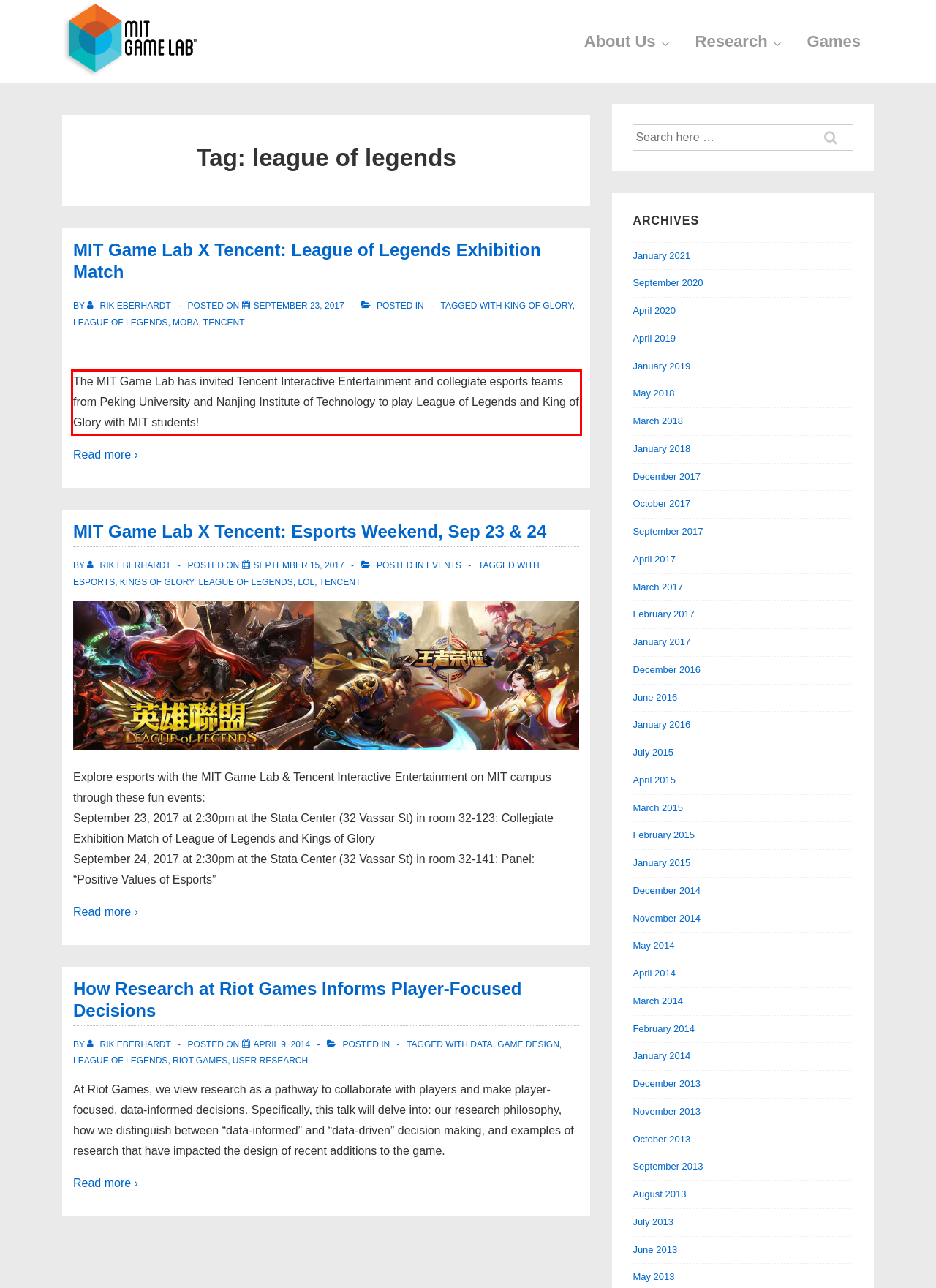Using the provided screenshot of a webpage, recognize the text inside the red rectangle bounding box by performing OCR.

The MIT Game Lab has invited Tencent Interactive Entertainment and collegiate esports teams from Peking University and Nanjing Institute of Technology to play League of Legends and King of Glory with MIT students!